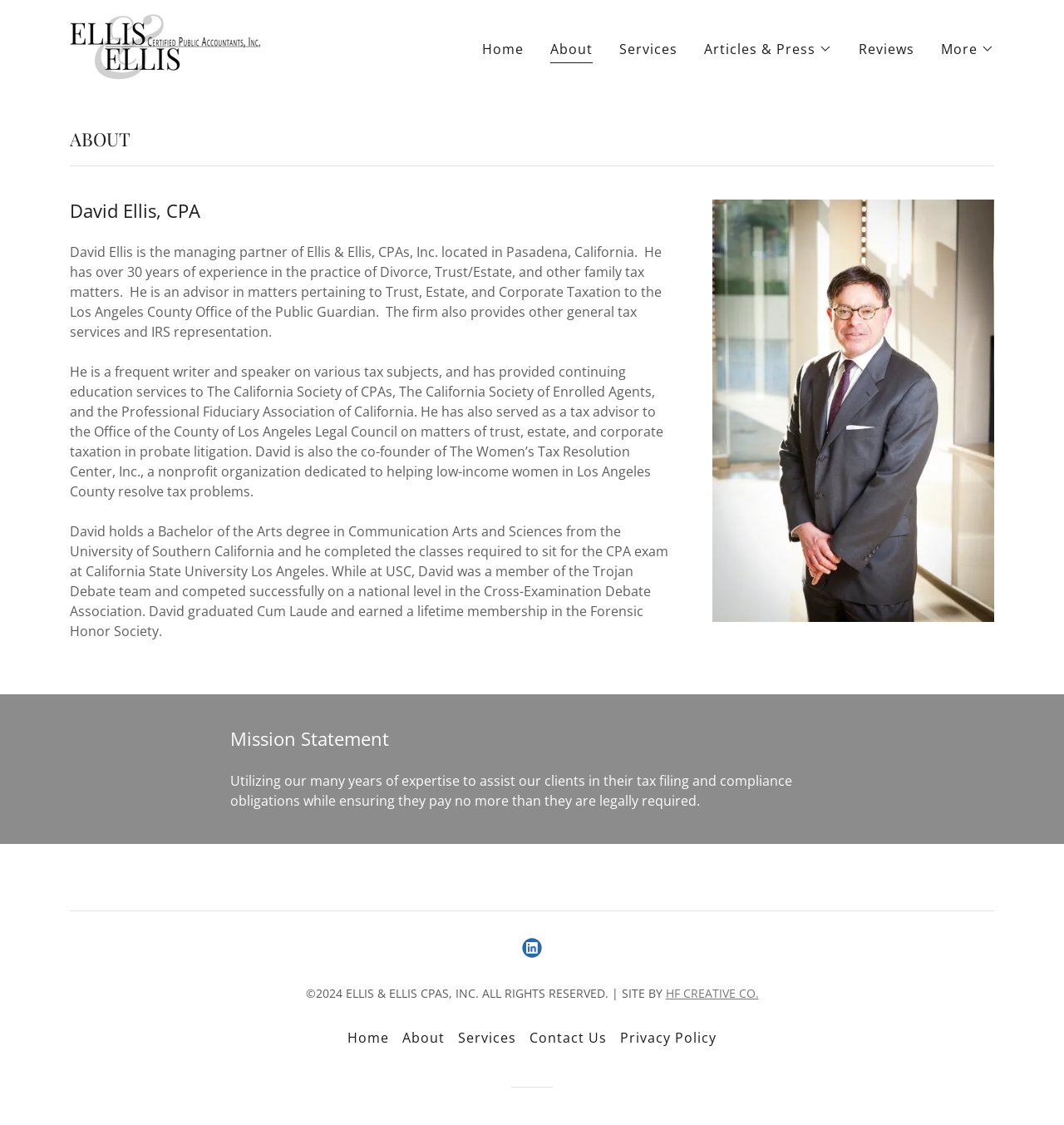Bounding box coordinates are given in the format (top-left x, top-left y, bottom-right x, bottom-right y). All values should be floating point numbers between 0 and 1. Provide the bounding box coordinate for the UI element described as: Terms

None